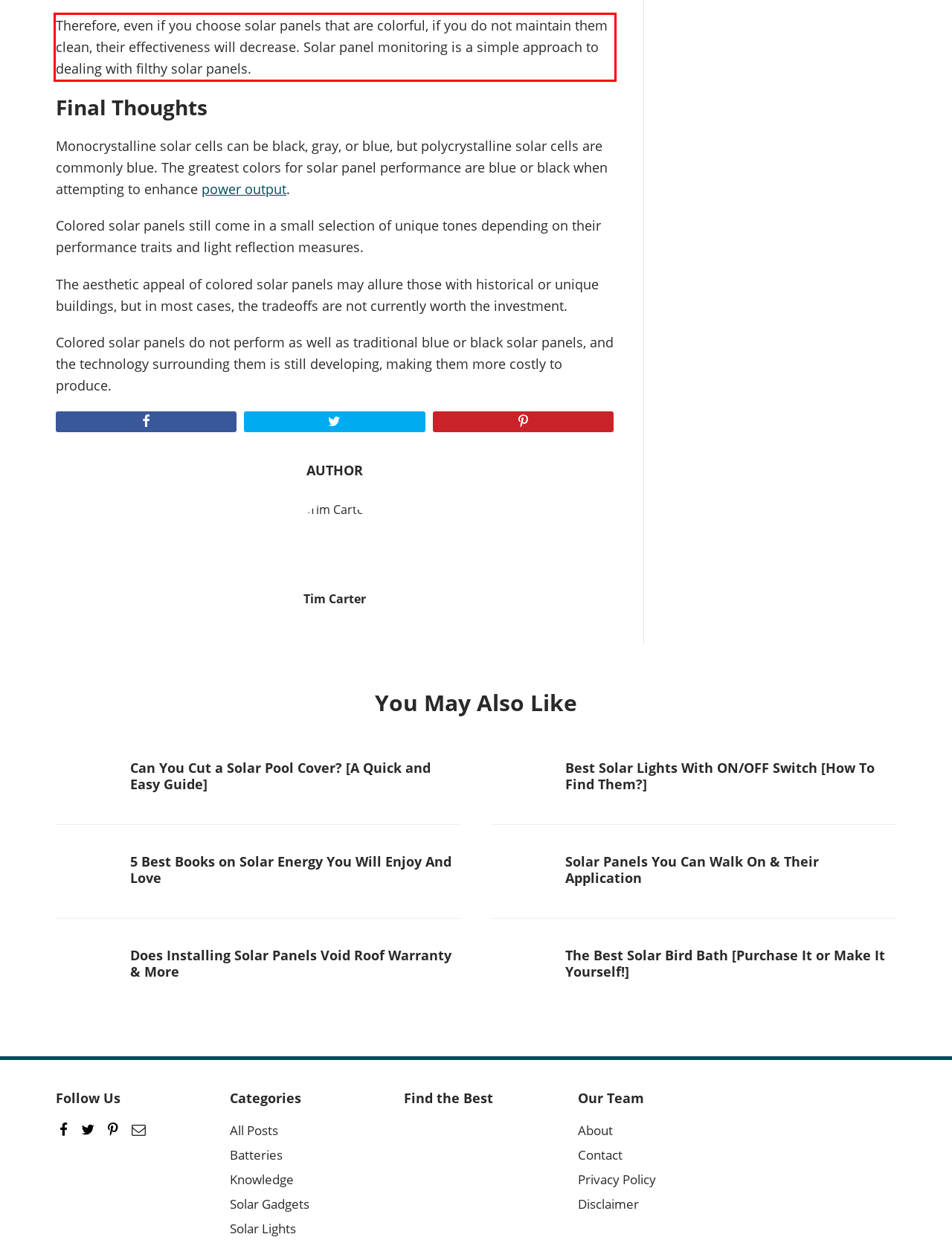You are given a webpage screenshot with a red bounding box around a UI element. Extract and generate the text inside this red bounding box.

Therefore, even if you choose solar panels that are colorful, if you do not maintain them clean, their effectiveness will decrease. Solar panel monitoring is a simple approach to dealing with filthy solar panels.